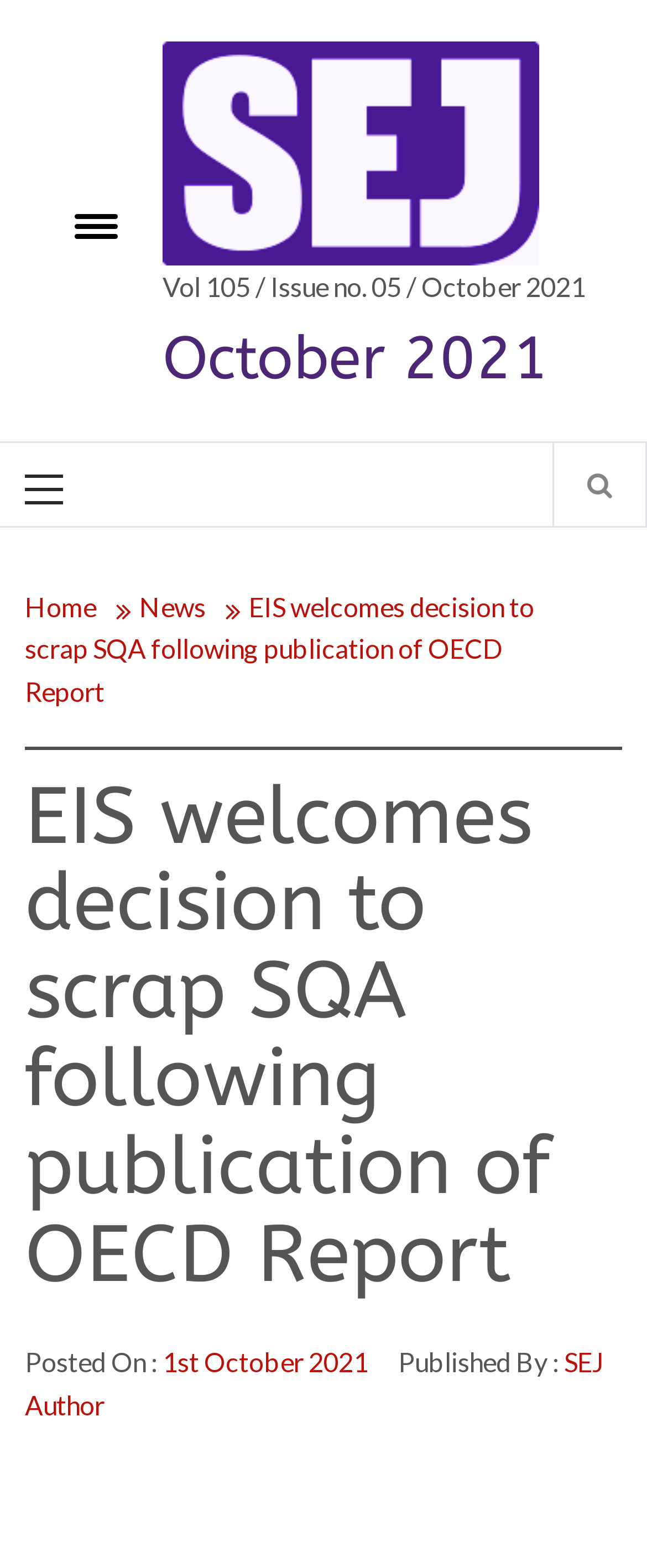Identify the bounding box coordinates for the region of the element that should be clicked to carry out the instruction: "Go to October 2021". The bounding box coordinates should be four float numbers between 0 and 1, i.e., [left, top, right, bottom].

[0.251, 0.085, 0.833, 0.105]